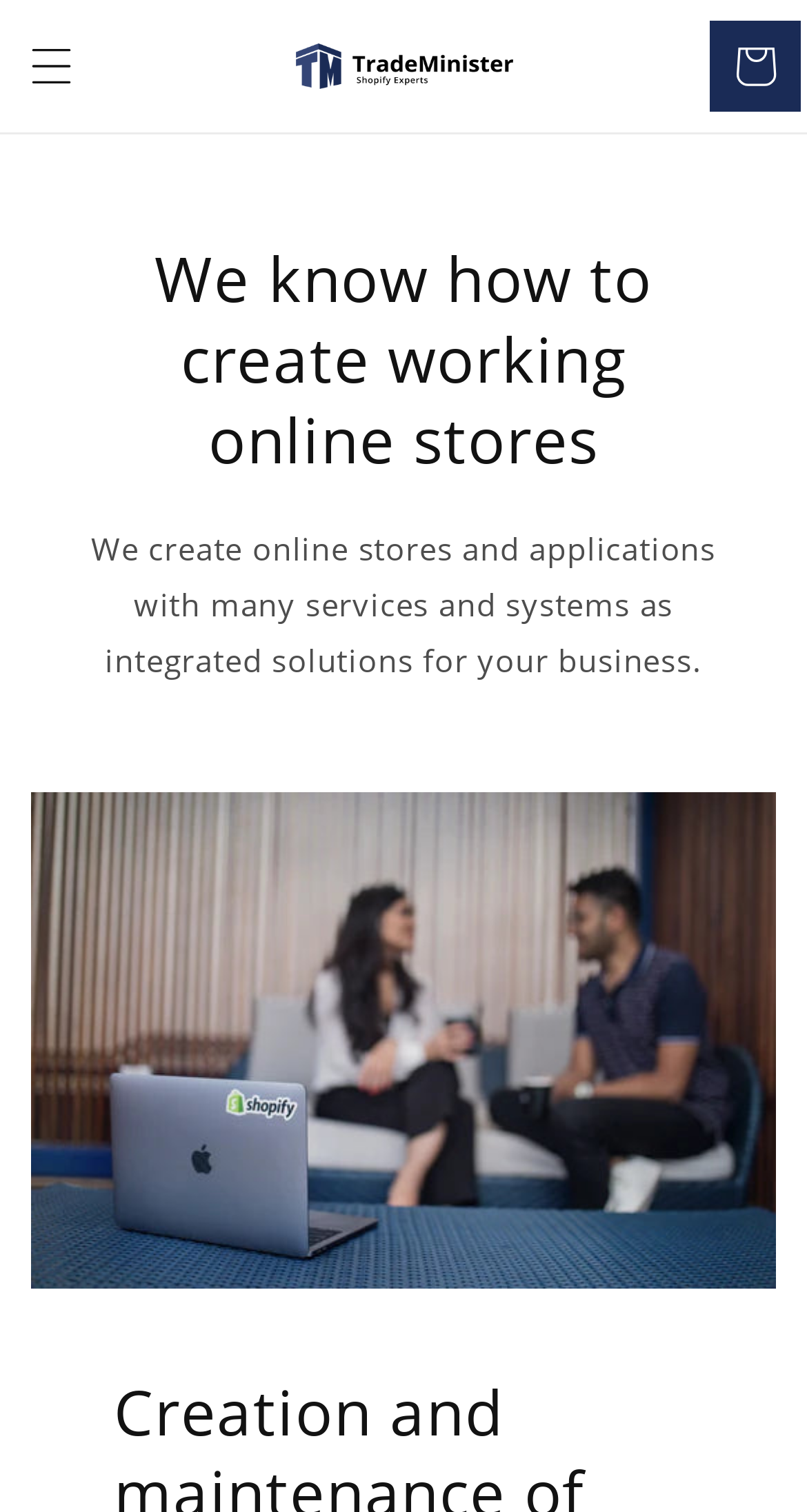Construct a comprehensive caption that outlines the webpage's structure and content.

The webpage is about TradeMinister, a service provider for creating and developing Shopify online stores. At the top left corner, there is a menu button labeled "Menu" that controls a menu drawer. Next to it, there is a details element with no text. 

On the top center, the TradeMinister logo is displayed as an image, accompanied by a link to the website's homepage. On the top right corner, there is a "Cart" link.

Below the top section, a prominent heading reads, "We know how to create working online stores." This is followed by a paragraph of text that explains the services offered by TradeMinister, including creating online stores and applications with integrated solutions for businesses.